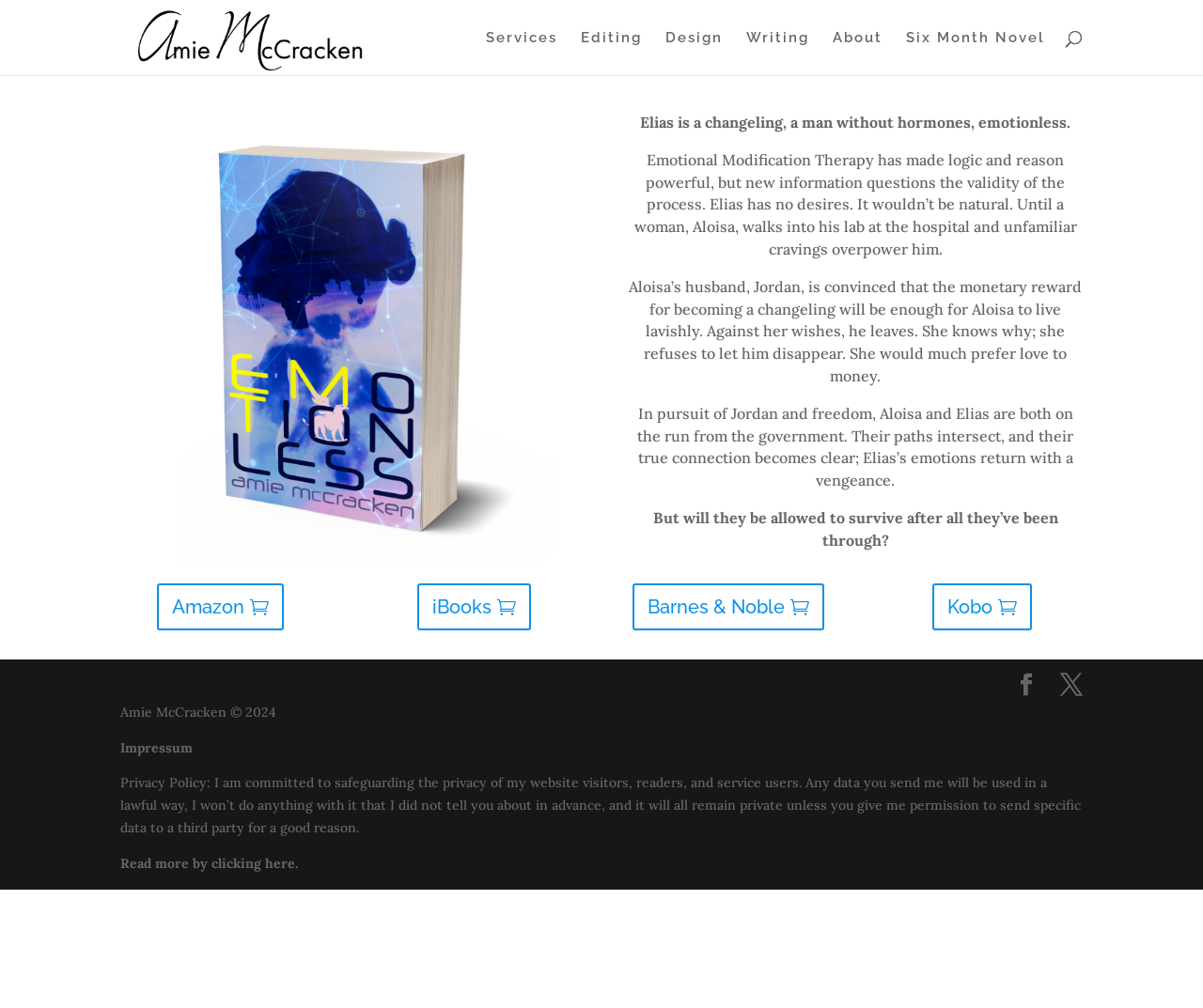Could you locate the bounding box coordinates for the section that should be clicked to accomplish this task: "Buy the book on Amazon".

[0.131, 0.579, 0.236, 0.626]